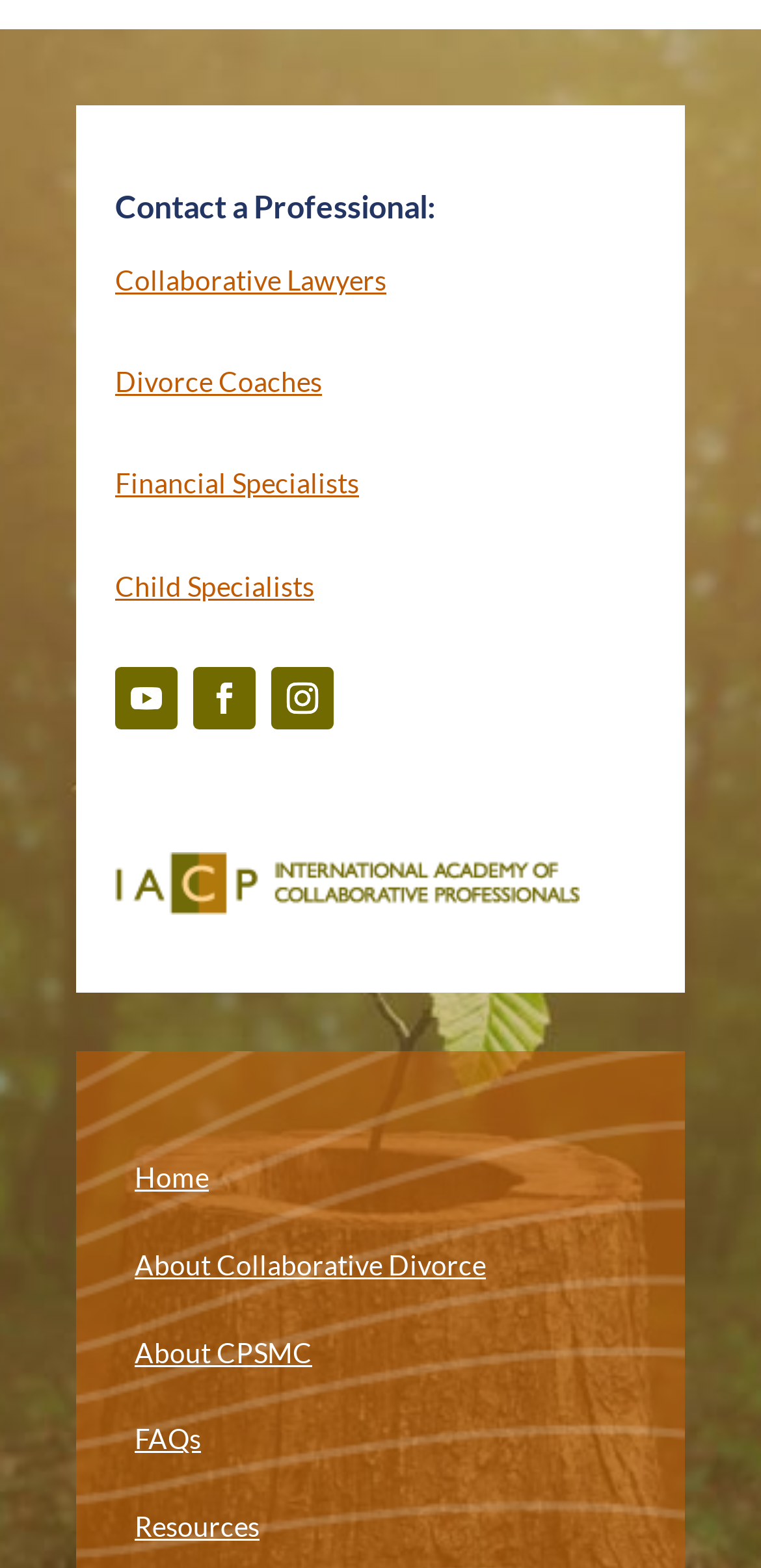Locate the bounding box coordinates of the clickable region necessary to complete the following instruction: "Go to the home page". Provide the coordinates in the format of four float numbers between 0 and 1, i.e., [left, top, right, bottom].

[0.177, 0.74, 0.274, 0.761]